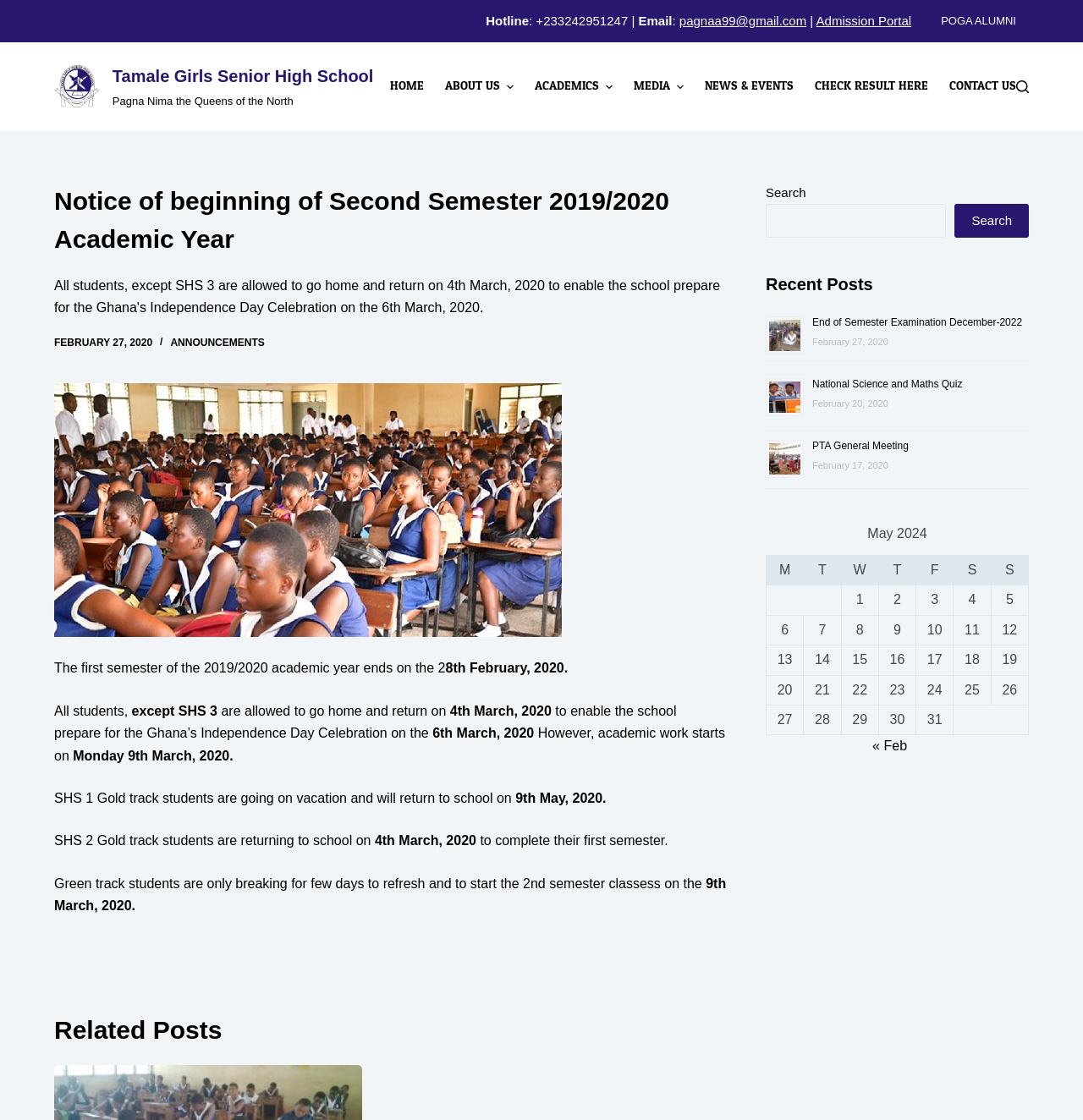What is the hotline number of Tamale Girls Senior High School?
Answer the question with a single word or phrase derived from the image.

+233242951247